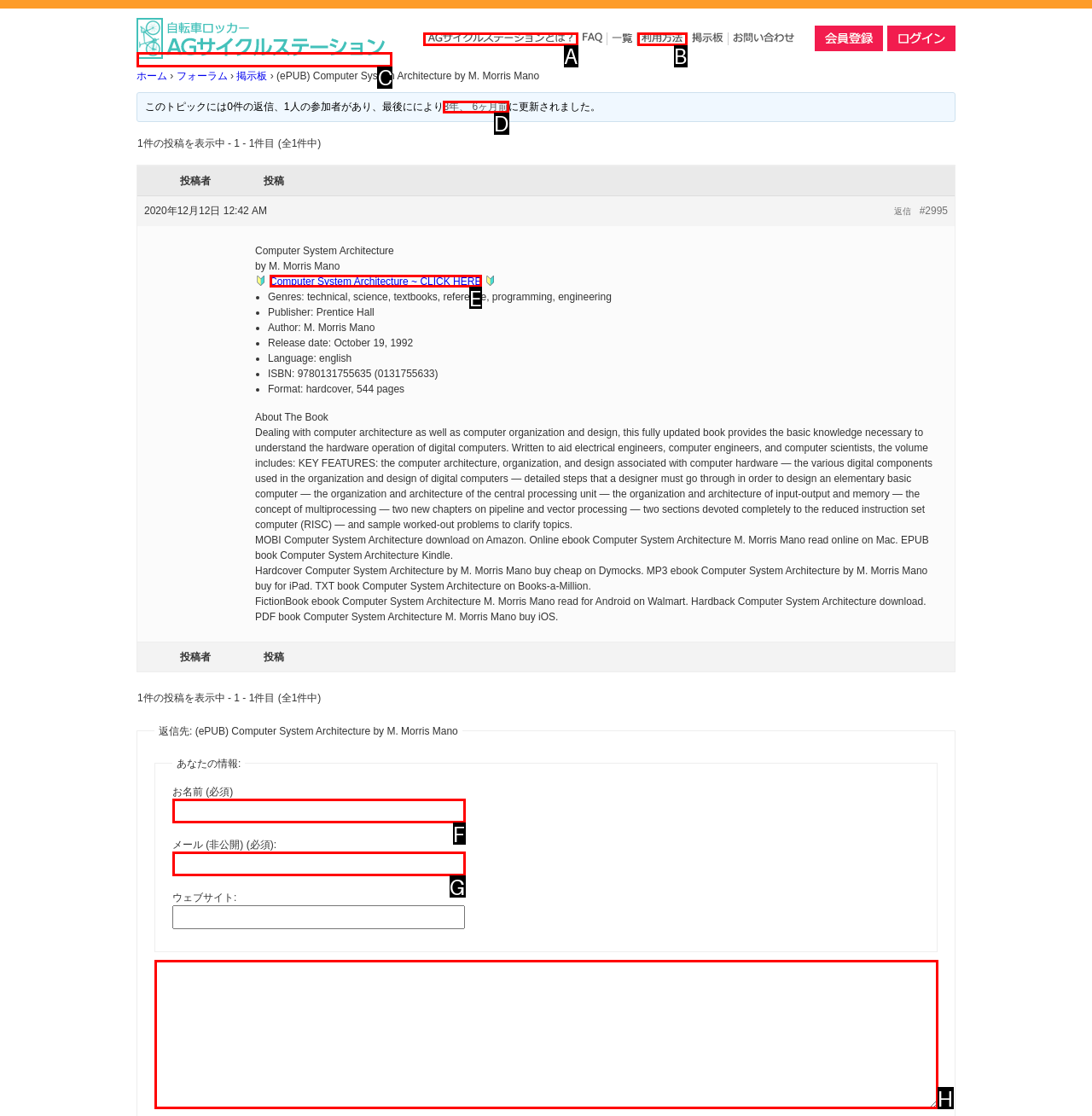Determine the letter of the element to click to accomplish this task: click AGサイクルステーション link. Respond with the letter.

C